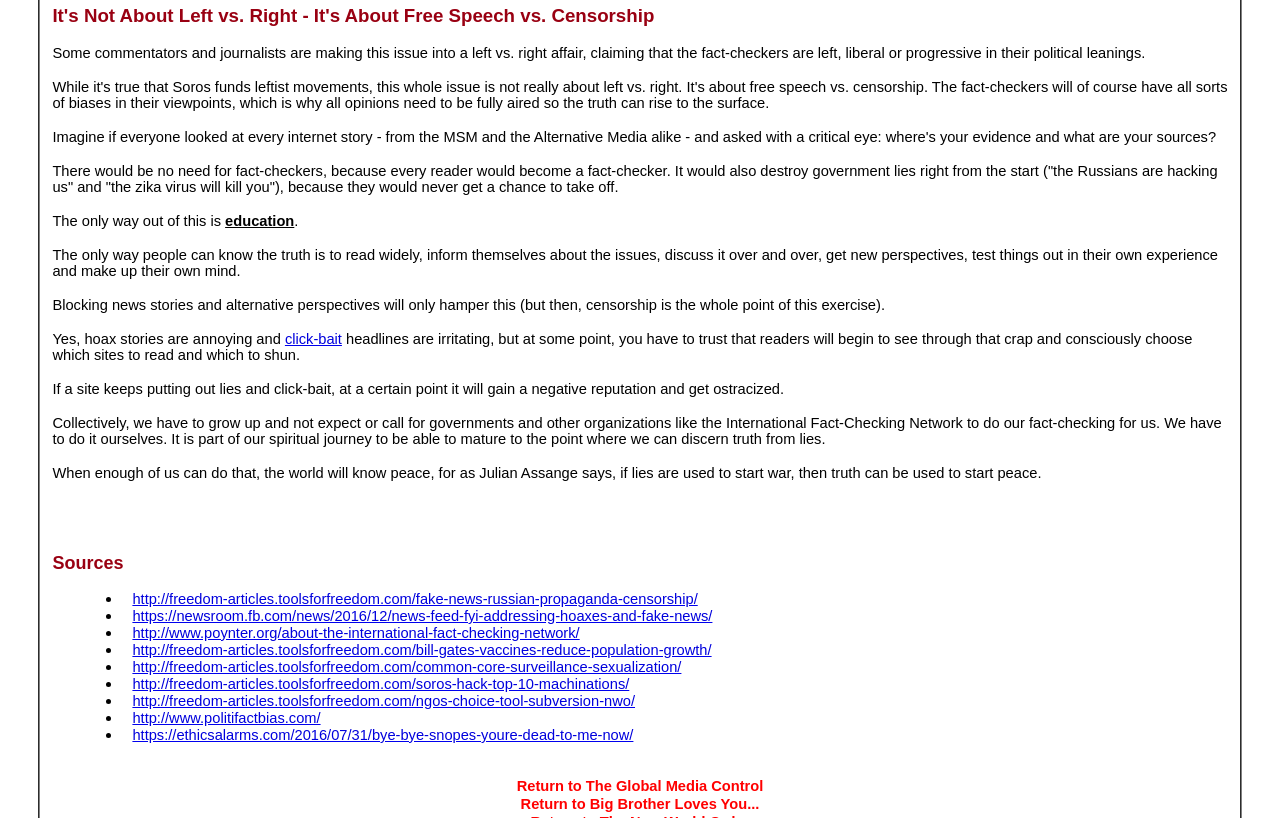Pinpoint the bounding box coordinates for the area that should be clicked to perform the following instruction: "Read the article at 'http://freedom-articles.toolsforfreedom.com/fake-news-russian-propaganda-censorship/'".

[0.103, 0.721, 0.545, 0.742]